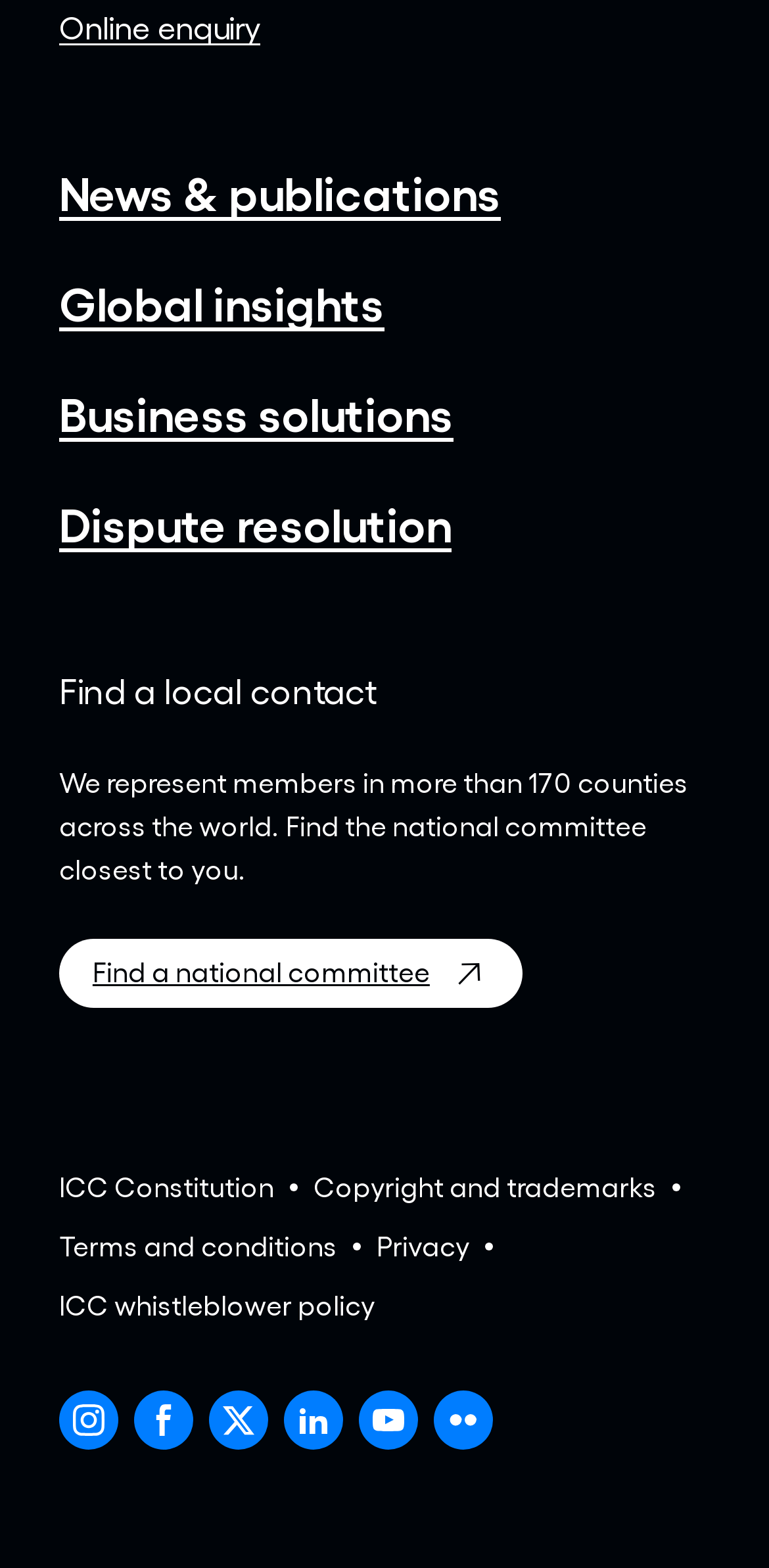Please provide a one-word or short phrase answer to the question:
What is the purpose of the 'Dispute resolution' link?

Resolve disputes